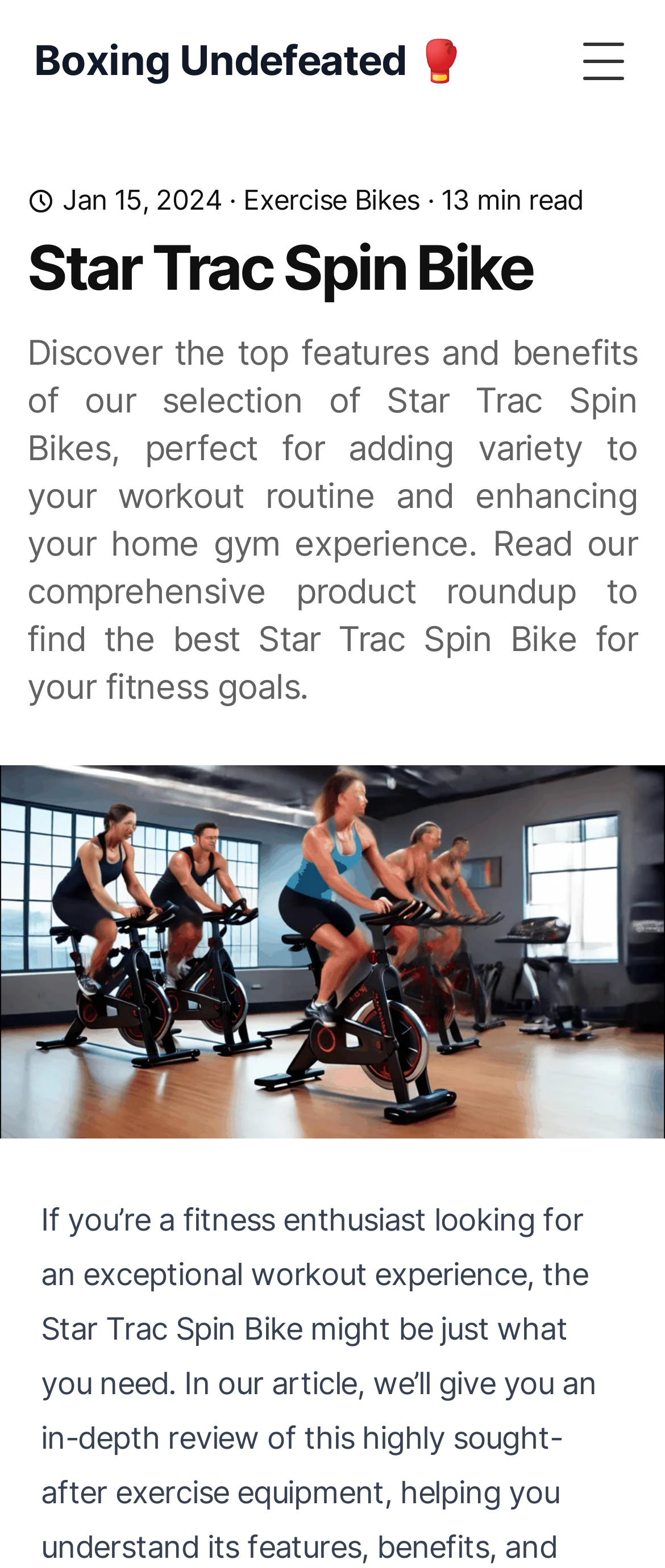Identify the bounding box for the UI element described as: "Boxing Undefeated 🥊". Ensure the coordinates are four float numbers between 0 and 1, formatted as [left, top, right, bottom].

[0.031, 0.013, 0.701, 0.065]